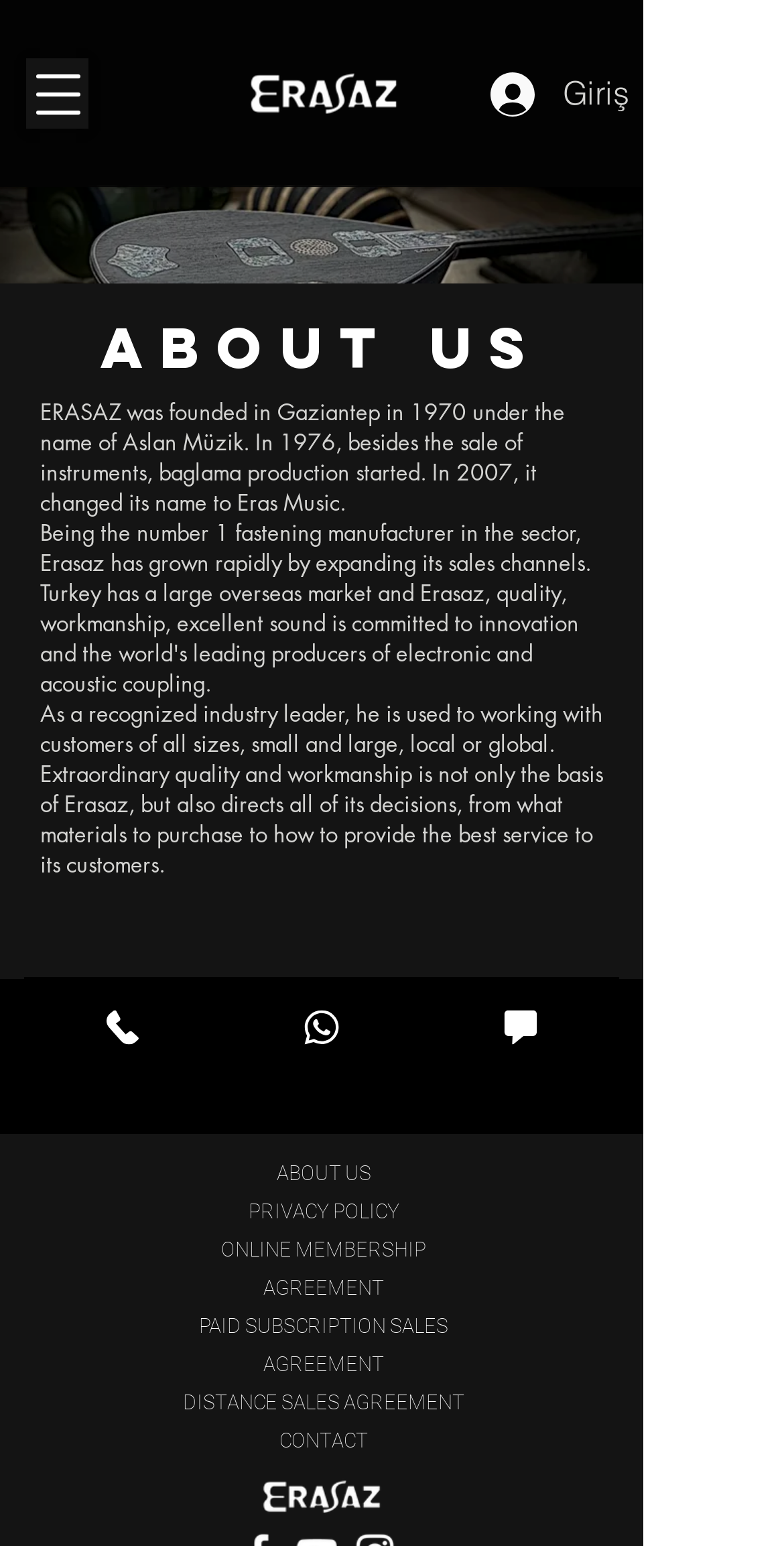Find the bounding box coordinates of the clickable area that will achieve the following instruction: "View About Us page".

[0.353, 0.752, 0.473, 0.766]